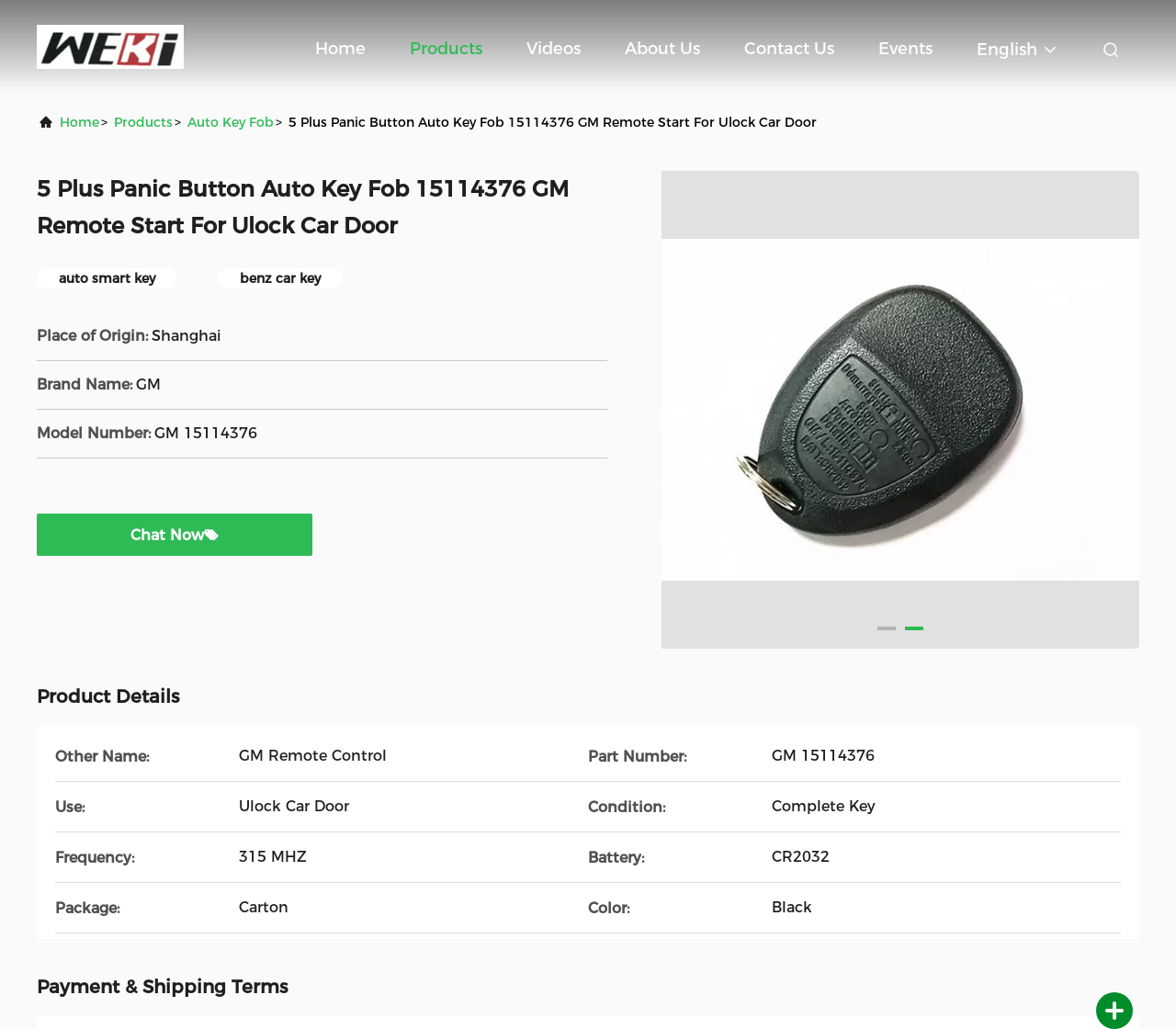Offer a detailed account of what is visible on the webpage.

This webpage appears to be a product page for a "5 Plus Panic Button Auto Key Fob 15114376 GM Remote Start For Ulock Car Door" from a Chinese company called Weki International Trade Co., Ltd. 

At the top left of the page, there is a link to the company's website, accompanied by a small image of the company's logo. Next to it, there are several navigation links, including "Home", "Products", "Videos", "About Us", "Contact Us", and "Events". 

Below these links, there is a section with a heading that matches the product name. This section contains several subheadings, including "auto smart key" and "benz car key". 

To the right of the product name heading, there is a section with details about the product, including its place of origin, brand name, model number, and other specifications. 

Below this section, there is a "Chat Now" button and a link to the product page itself, accompanied by a large image of the product. 

Further down the page, there is a section with the heading "Product Details", which contains more information about the product, including its other names, part number, use, condition, frequency, battery, package, and color. 

At the bottom of the page, there is a section with the heading "Payment & Shipping Terms". 

There are a total of 7 navigation links, 2 images, and 24 static text elements on this page.